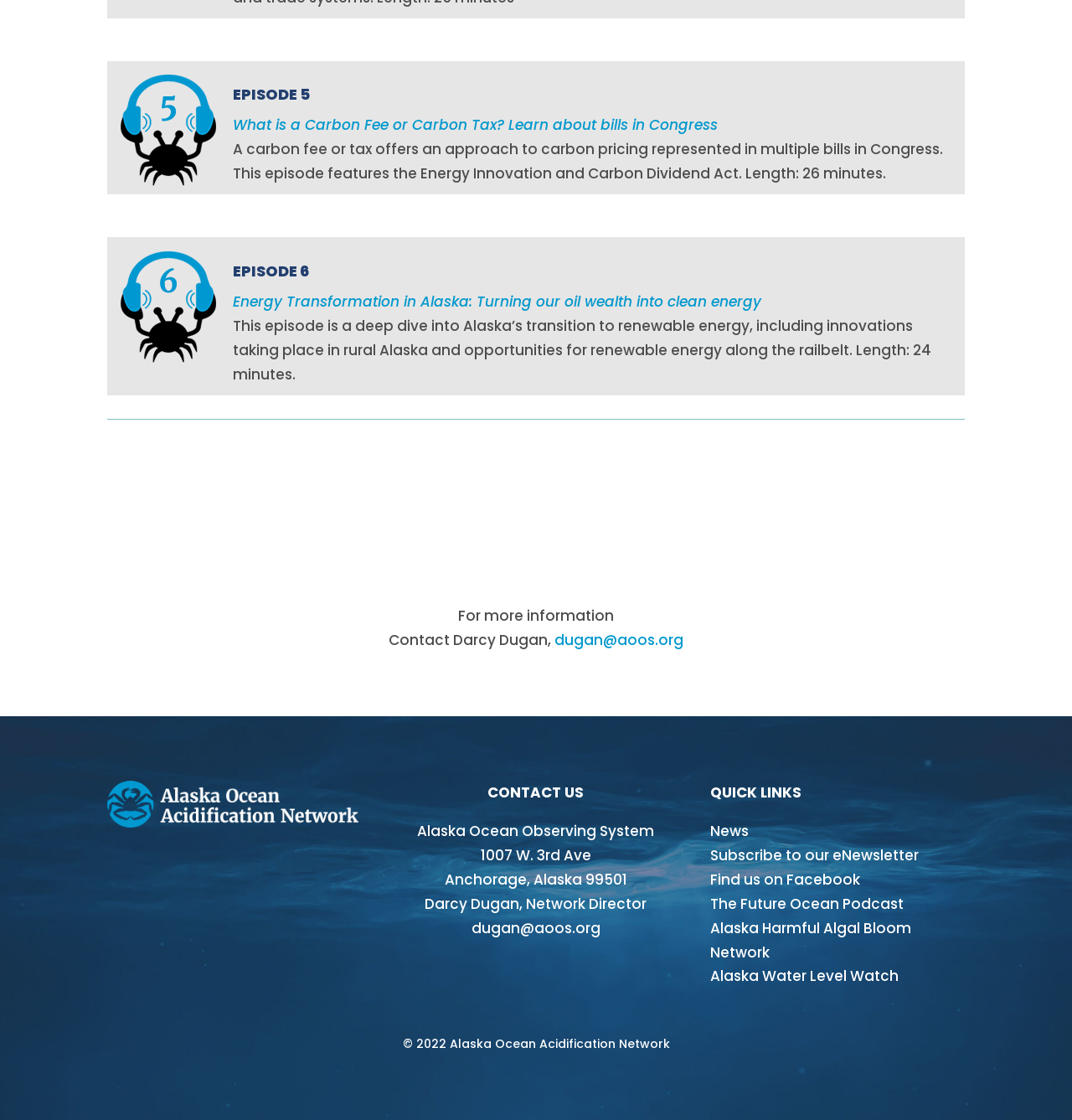Using the provided element description "Alaska Harmful Algal Bloom Network", determine the bounding box coordinates of the UI element.

[0.663, 0.82, 0.85, 0.859]